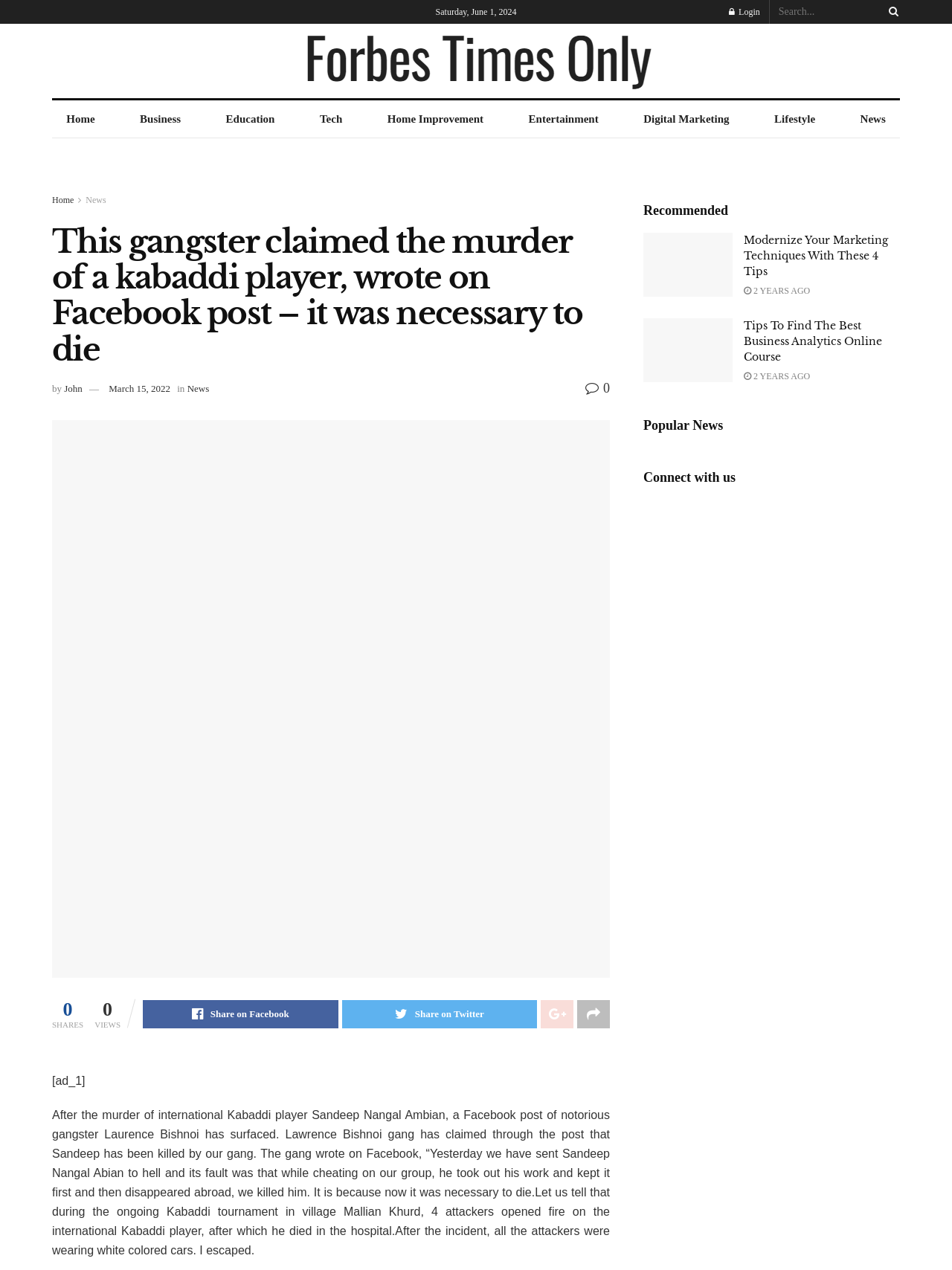What is the color of the cars the attackers were wearing?
Please give a detailed and elaborate explanation in response to the question.

The color of the cars the attackers were wearing can be found in the article section, where it is mentioned as 'all the attackers were wearing white colored cars'.